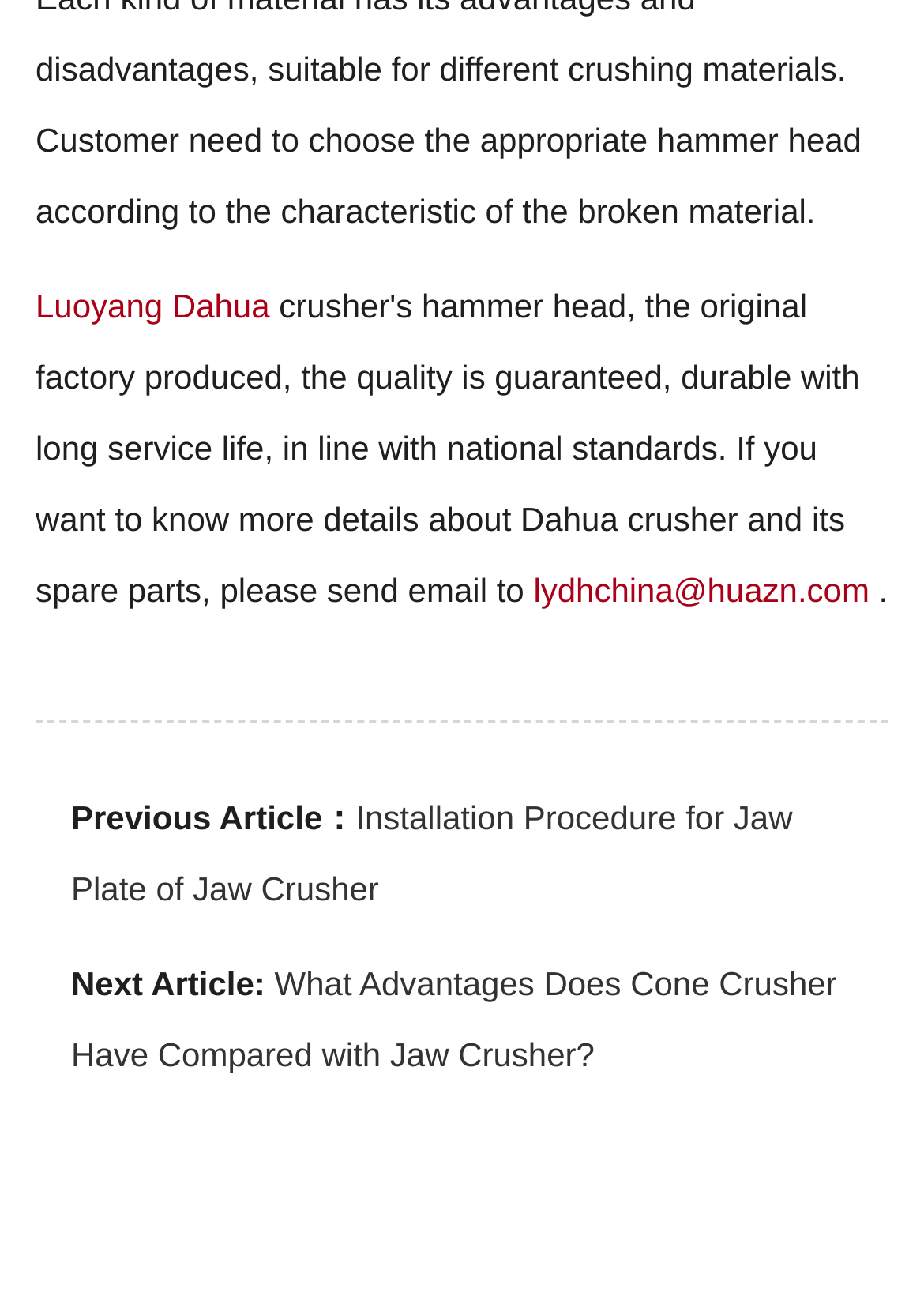Locate the UI element described by lydhchina@huazn.com in the provided webpage screenshot. Return the bounding box coordinates in the format (top-left x, top-left y, bottom-right x, bottom-right y), ensuring all values are between 0 and 1.

[0.577, 0.434, 0.941, 0.463]